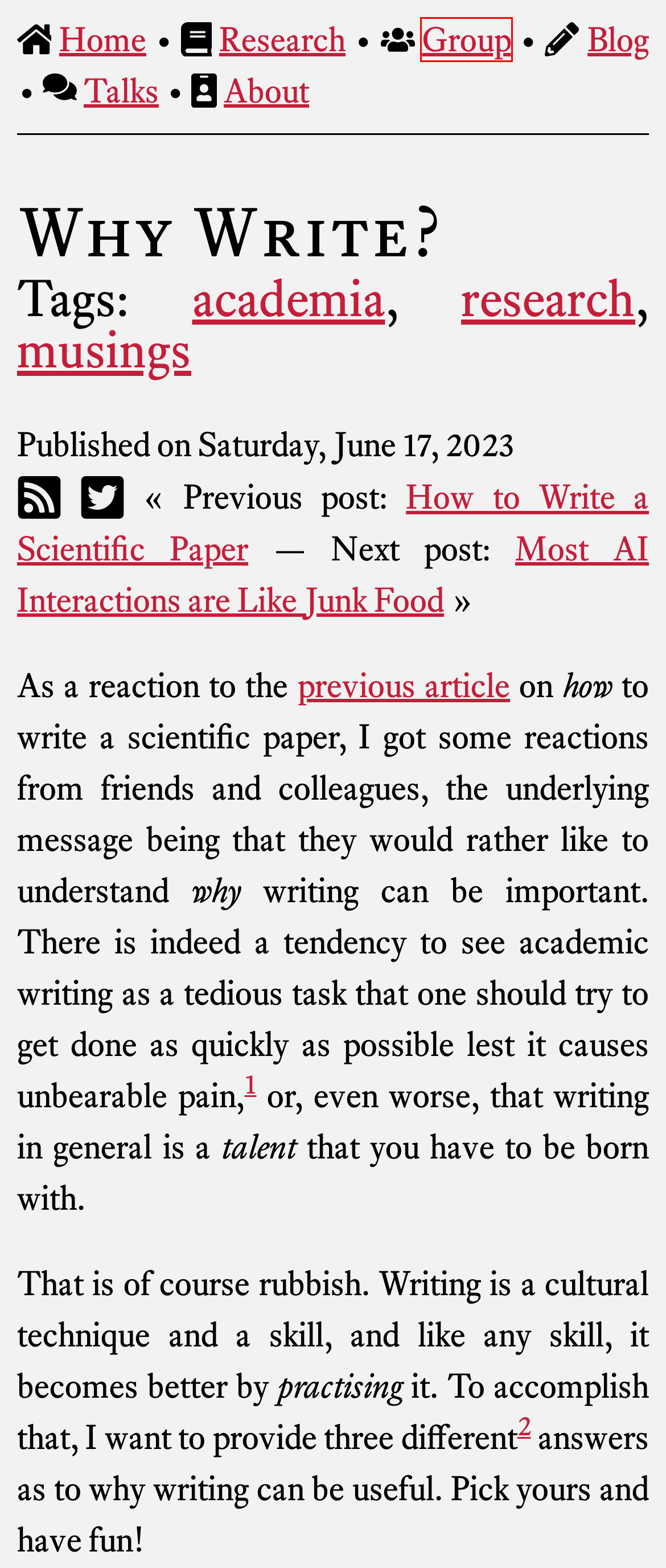You have a screenshot showing a webpage with a red bounding box around a UI element. Choose the webpage description that best matches the new page after clicking the highlighted element. Here are the options:
A. How to Write a Scientific Paper
B. @pseudomanifold.topology.rocks on Bluesky
C. AIDOS Lab
D. What Are These Buttons?
E. CC BY 4.0 Deed | Attribution 4.0 International
 | Creative Commons
F. Most AI Interactions are Like Junk Food
G. What is a manifold?
H. Admonymous: Anonymous Admonition and Admiration.

C